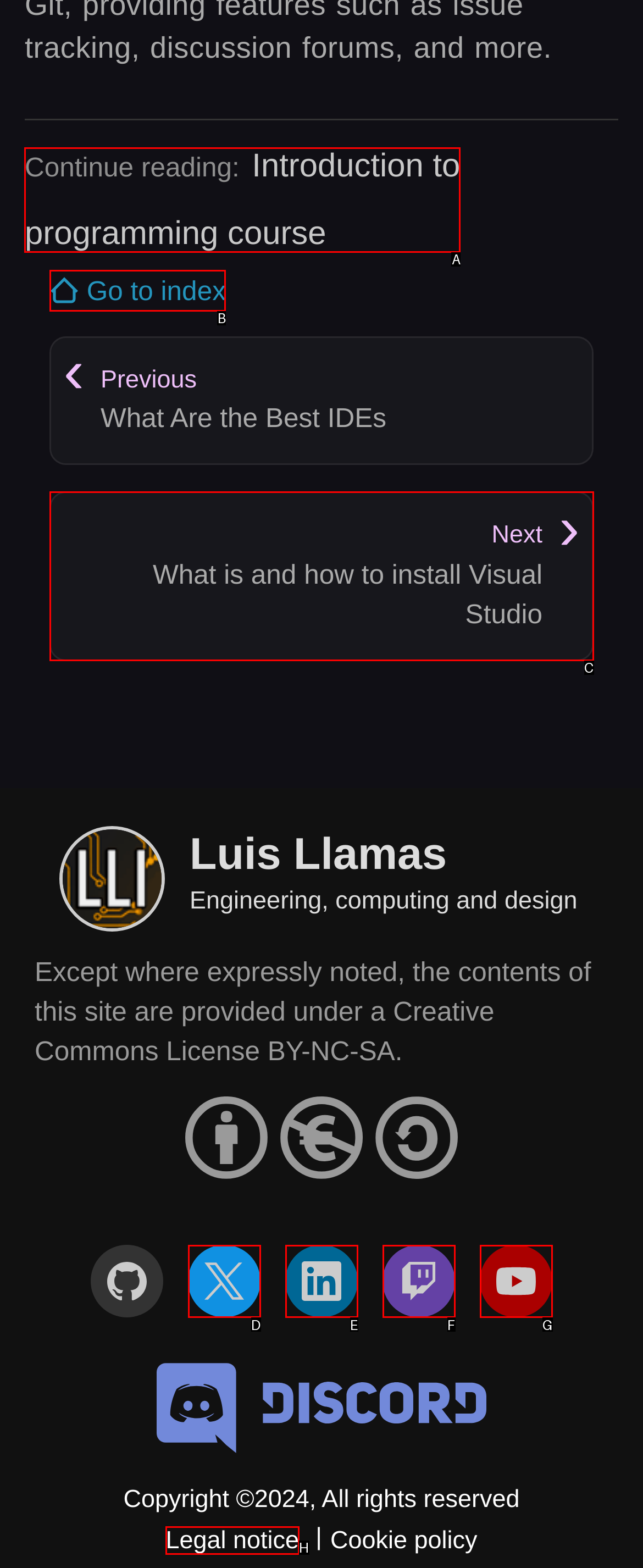Show which HTML element I need to click to perform this task: Click on the 'Introduction to programming course' link Answer with the letter of the correct choice.

A